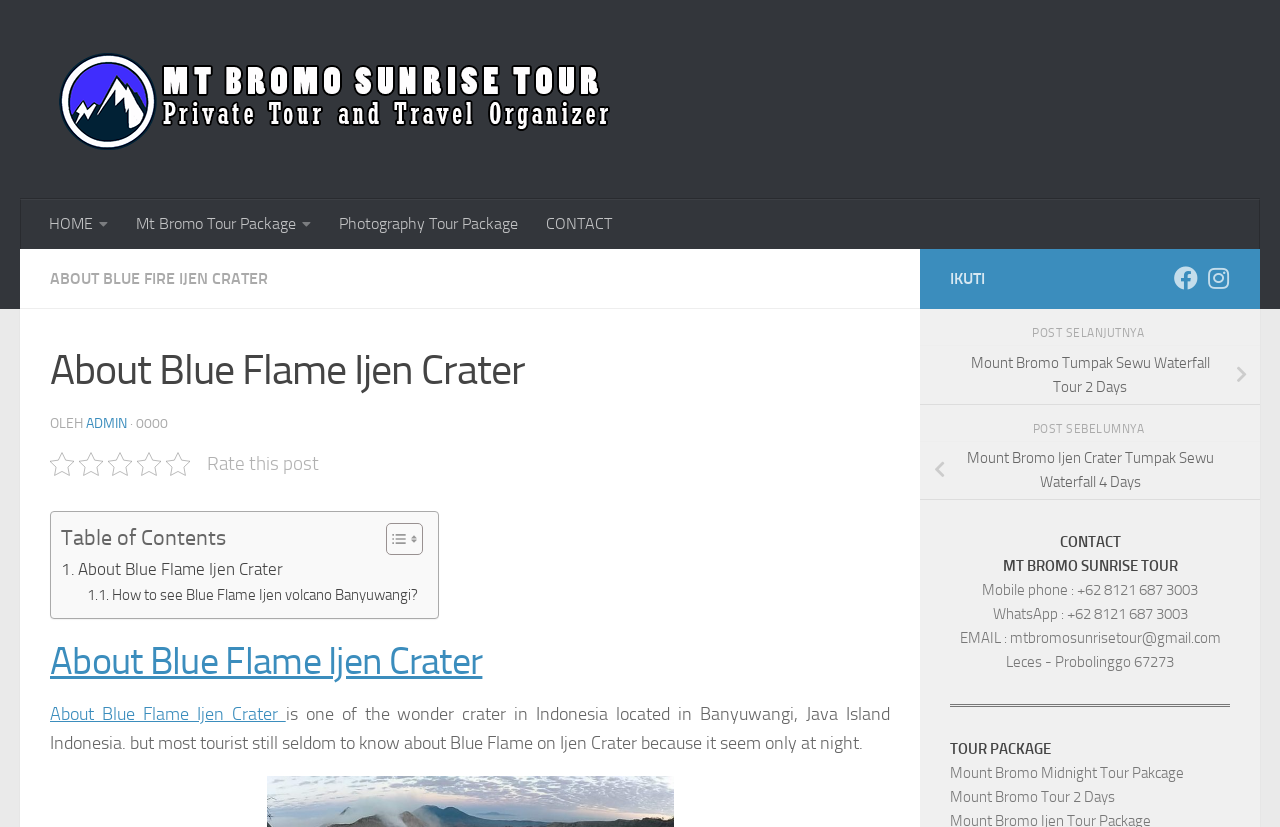Show the bounding box coordinates of the element that should be clicked to complete the task: "Go to 'HOME'".

[0.027, 0.241, 0.095, 0.301]